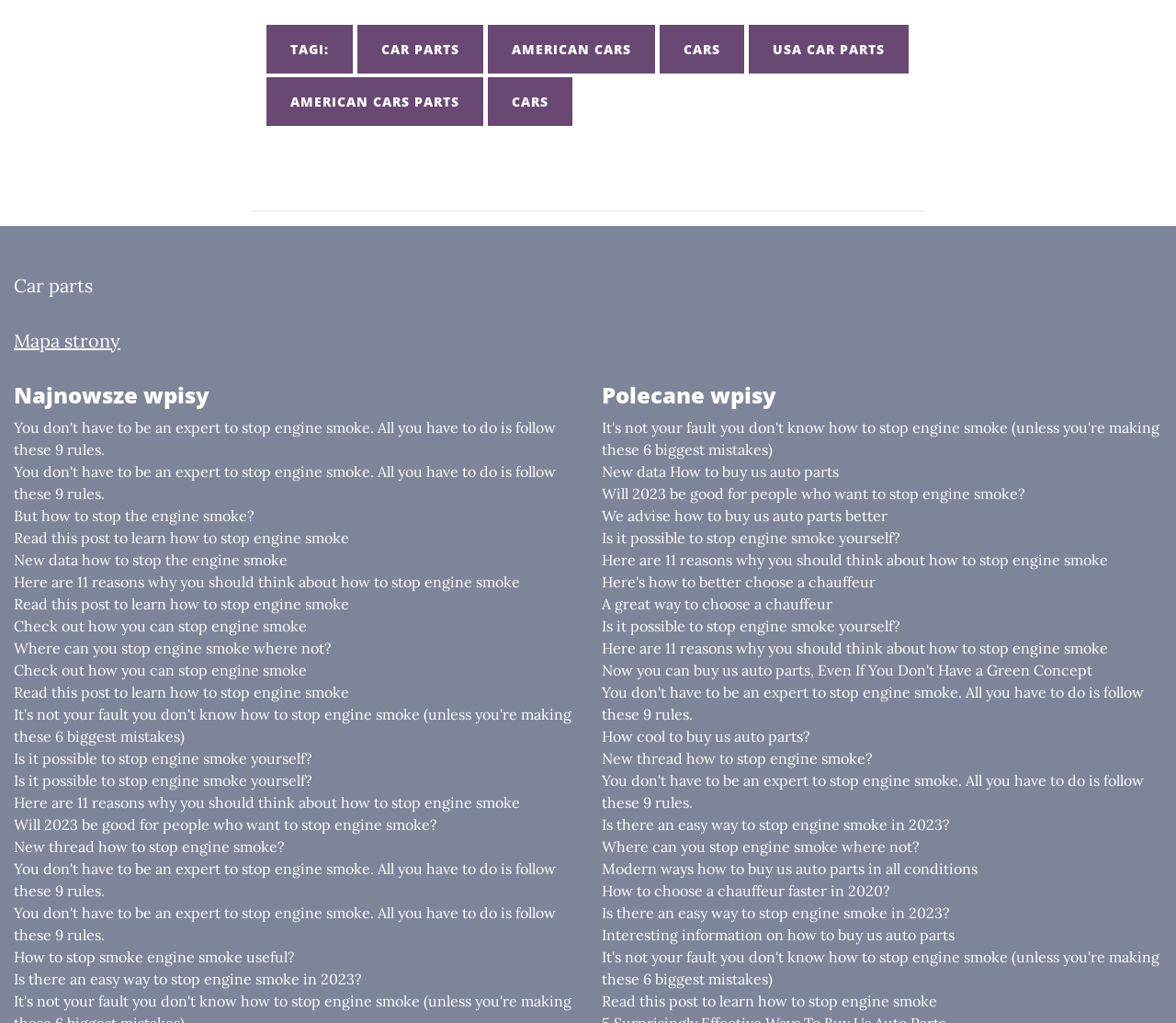Please identify the bounding box coordinates of the element on the webpage that should be clicked to follow this instruction: "Check out 'Mapa strony'". The bounding box coordinates should be given as four float numbers between 0 and 1, formatted as [left, top, right, bottom].

[0.012, 0.322, 0.102, 0.344]